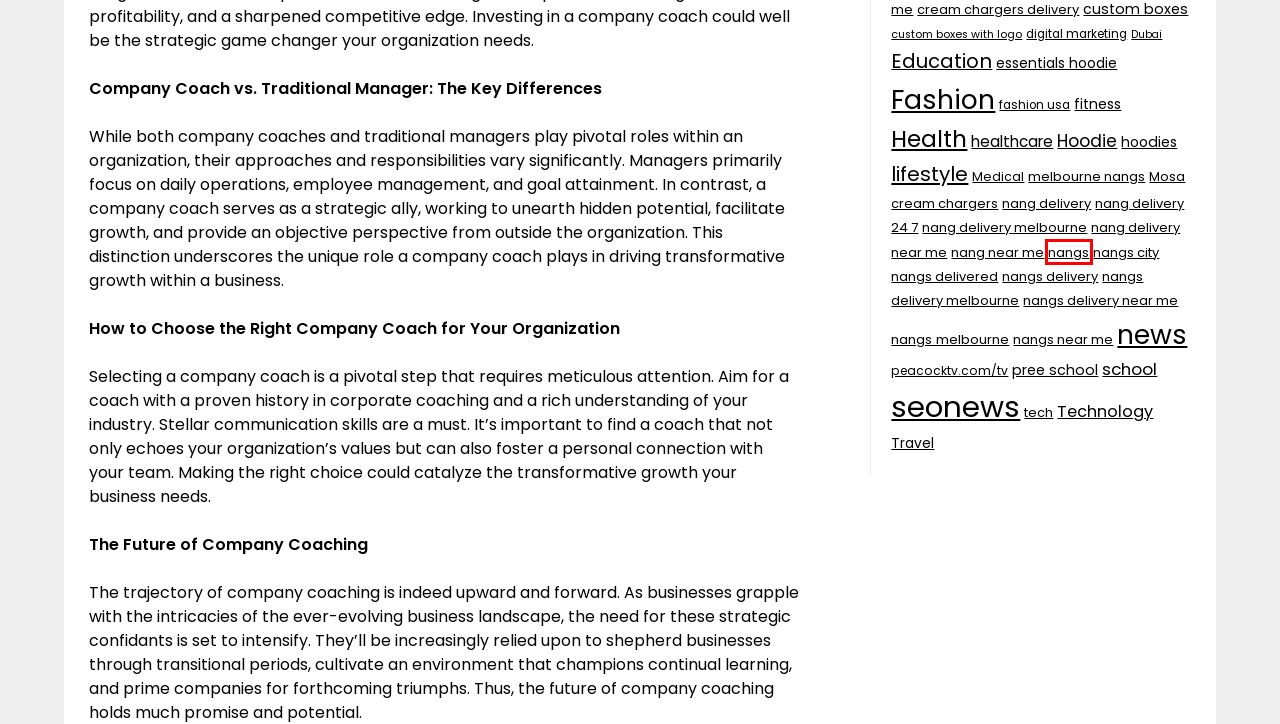Review the screenshot of a webpage containing a red bounding box around an element. Select the description that best matches the new webpage after clicking the highlighted element. The options are:
A. nang delivery near me - Tech Sponsored
B. Travel - Tech Sponsored
C. tech - Tech Sponsored
D. healthcare - Tech Sponsored
E. fitness - Tech Sponsored
F. Medical - Tech Sponsored
G. nangs - Tech Sponsored
H. pree school - Tech Sponsored

G